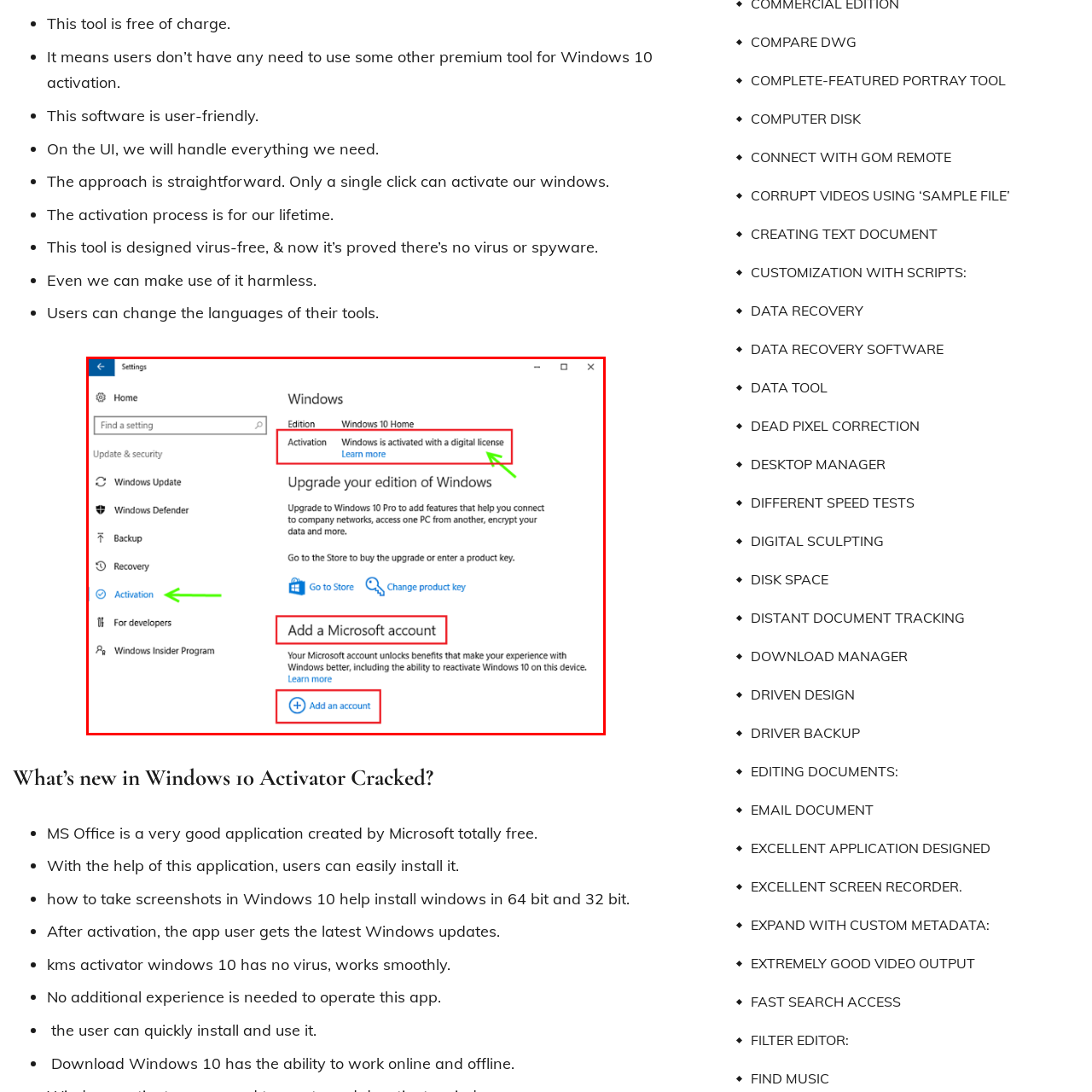Thoroughly describe the contents of the picture within the red frame.

The image displays the Windows 10 activation settings interface. At the top, it indicates that the system is activated with a digital license, emphasizing a seamless activation process. Users are presented with options to upgrade their version of Windows, enhancing features for connectivity and data security. The sidebar on the left highlights the 'Activation' section, providing easy access to related settings. Below, there is an option to add a Microsoft account, which offers advantages like reactivating Windows on the device and syncing settings. This interface is designed for user convenience, showcasing the straightforward management of Windows activation and account features.